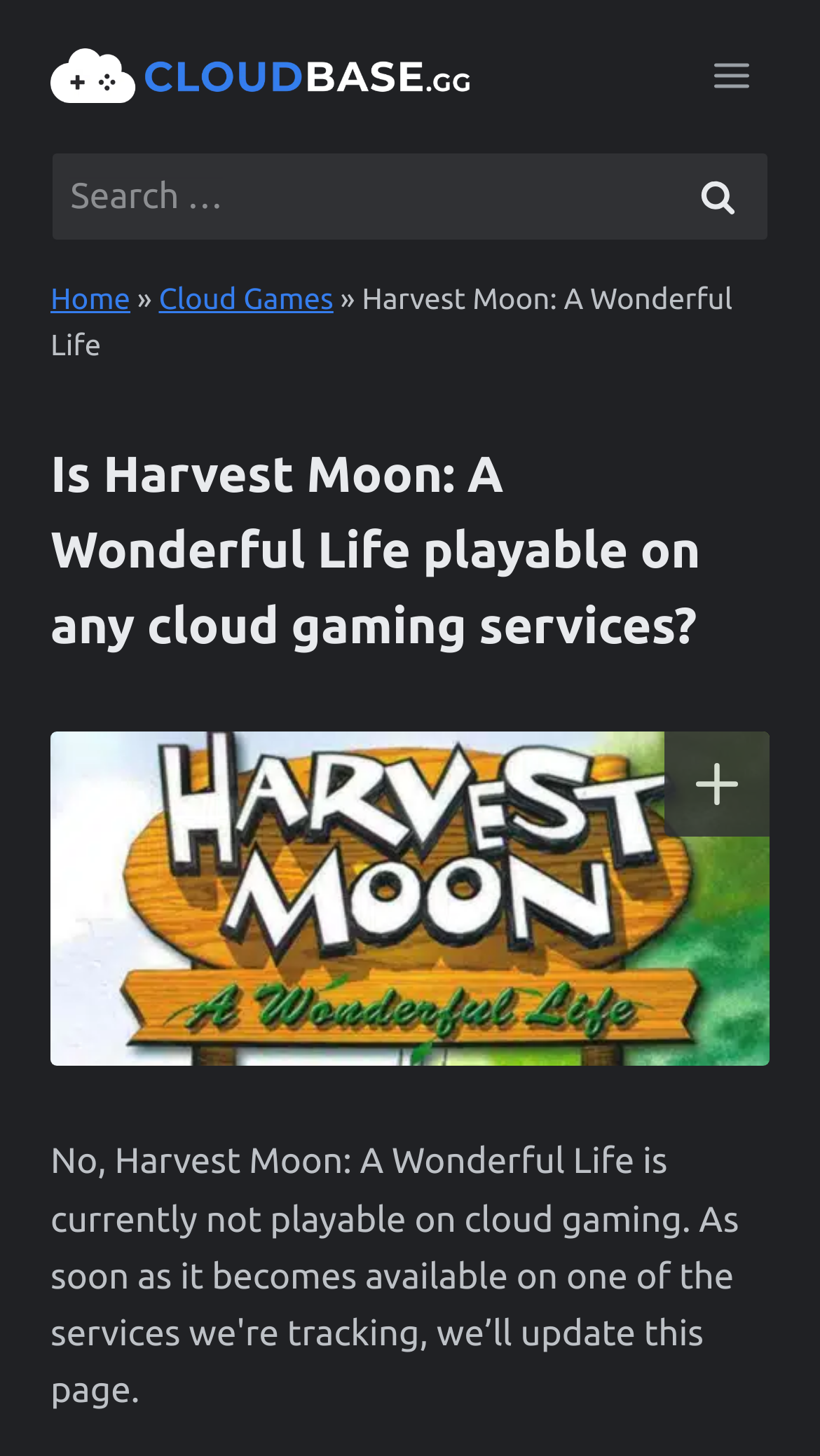Generate a comprehensive caption for the webpage you are viewing.

The webpage is about checking the availability of the game "Harvest Moon: A Wonderful Life" on various cloud gaming services. At the top left, there is a link to "CLOUDBASE.GG" accompanied by an image with the same name. Next to it, on the top right, is a button to open a menu. Below the link, there is a search bar with a label "Search for:" and a search box where users can input their queries. The search box has a button to initiate the search.

Below the search bar, there is a navigation section with breadcrumbs, showing the path "Home » Cloud Games » Harvest Moon: A Wonderful Life". The title of the page, "Is Harvest Moon: A Wonderful Life playable on any cloud gaming services?" is displayed prominently in the middle of the page.

The main content of the page is an image of the game "Harvest Moon: A Wonderful Life" on cloud gaming, which takes up most of the page's width. At the bottom right, there is a button to scroll to the top of the page.